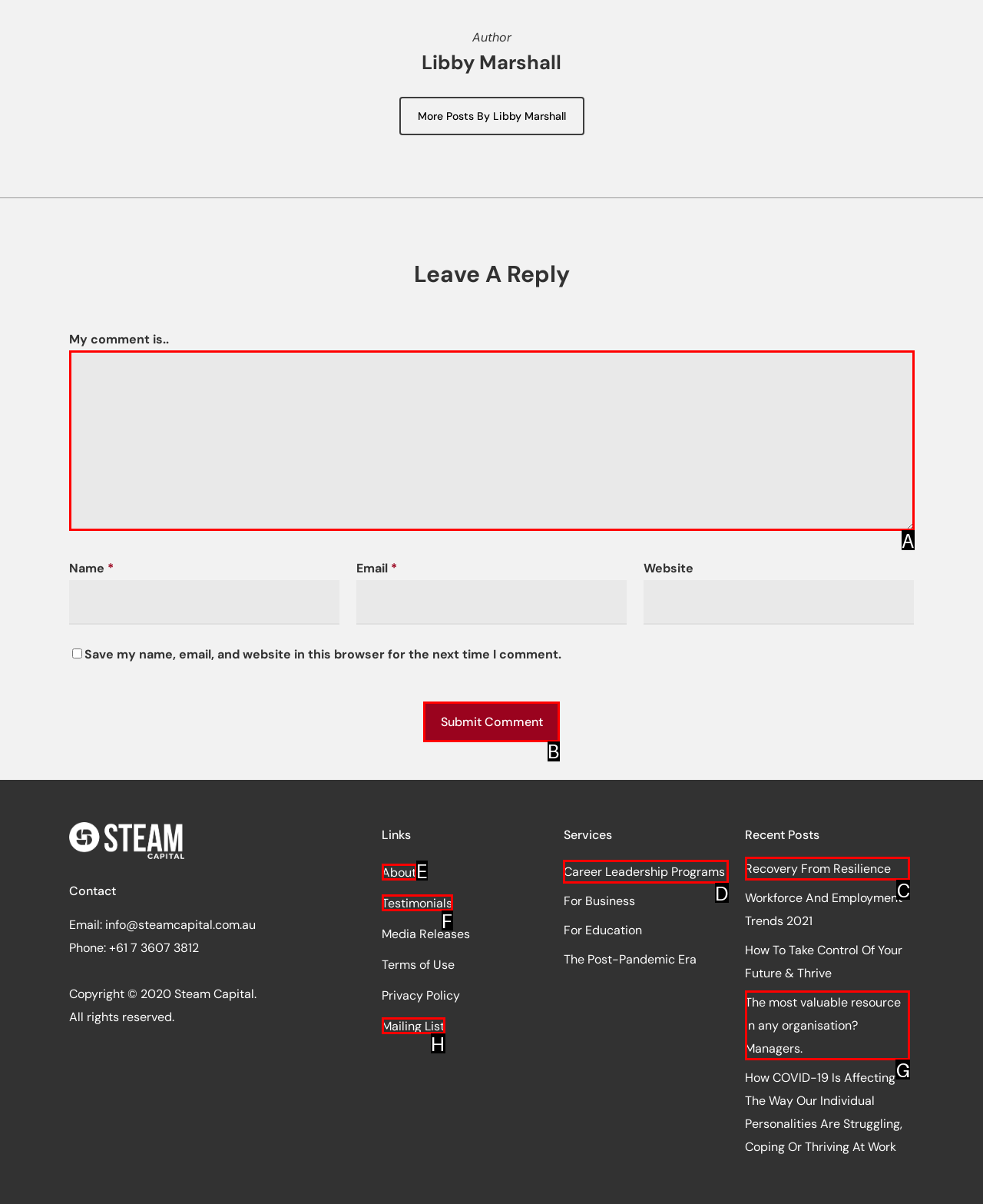Choose the letter of the UI element necessary for this task: Submit a comment
Answer with the correct letter.

B